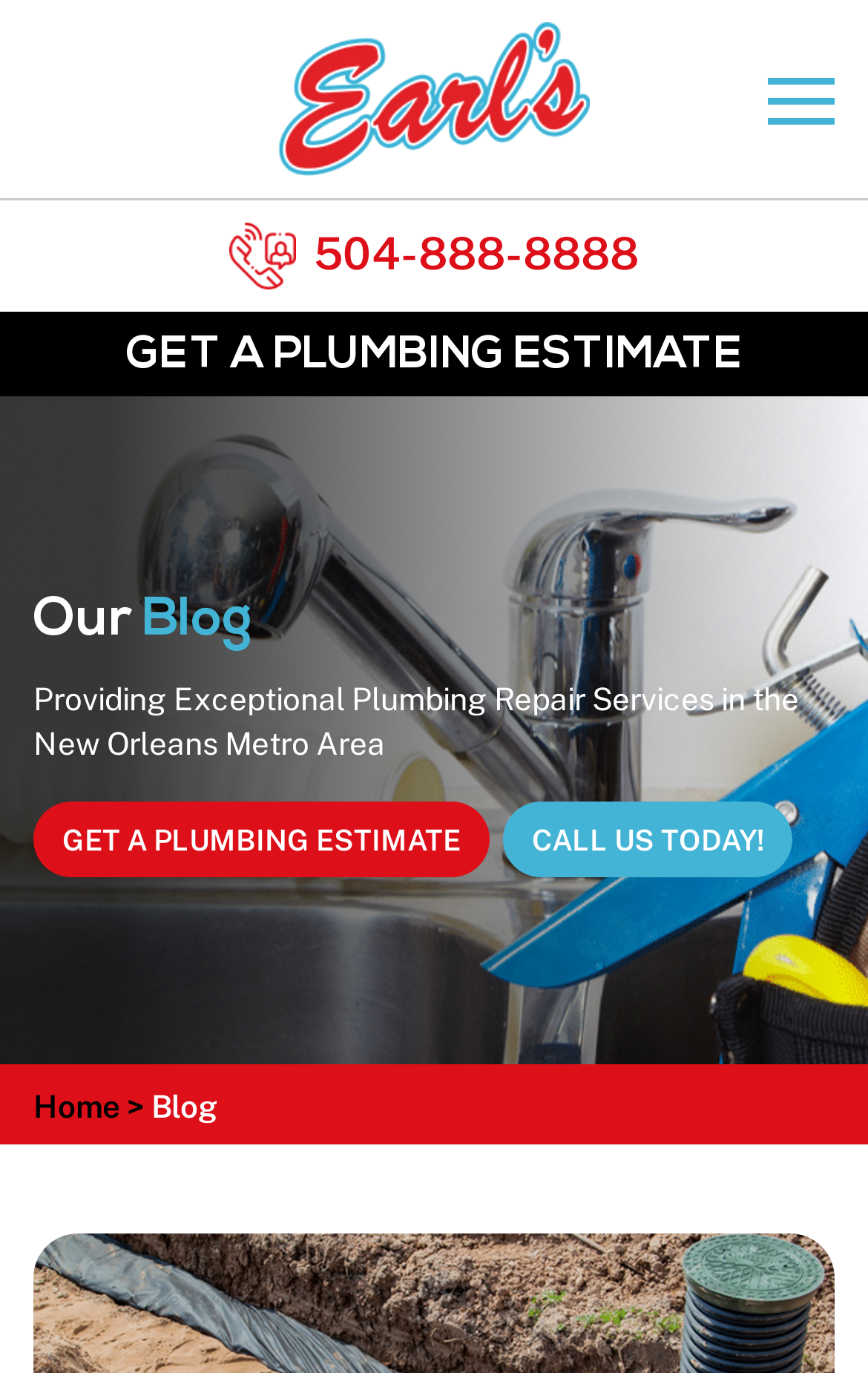What is the topic of the blog?
Please use the visual content to give a single word or phrase answer.

Plumbing